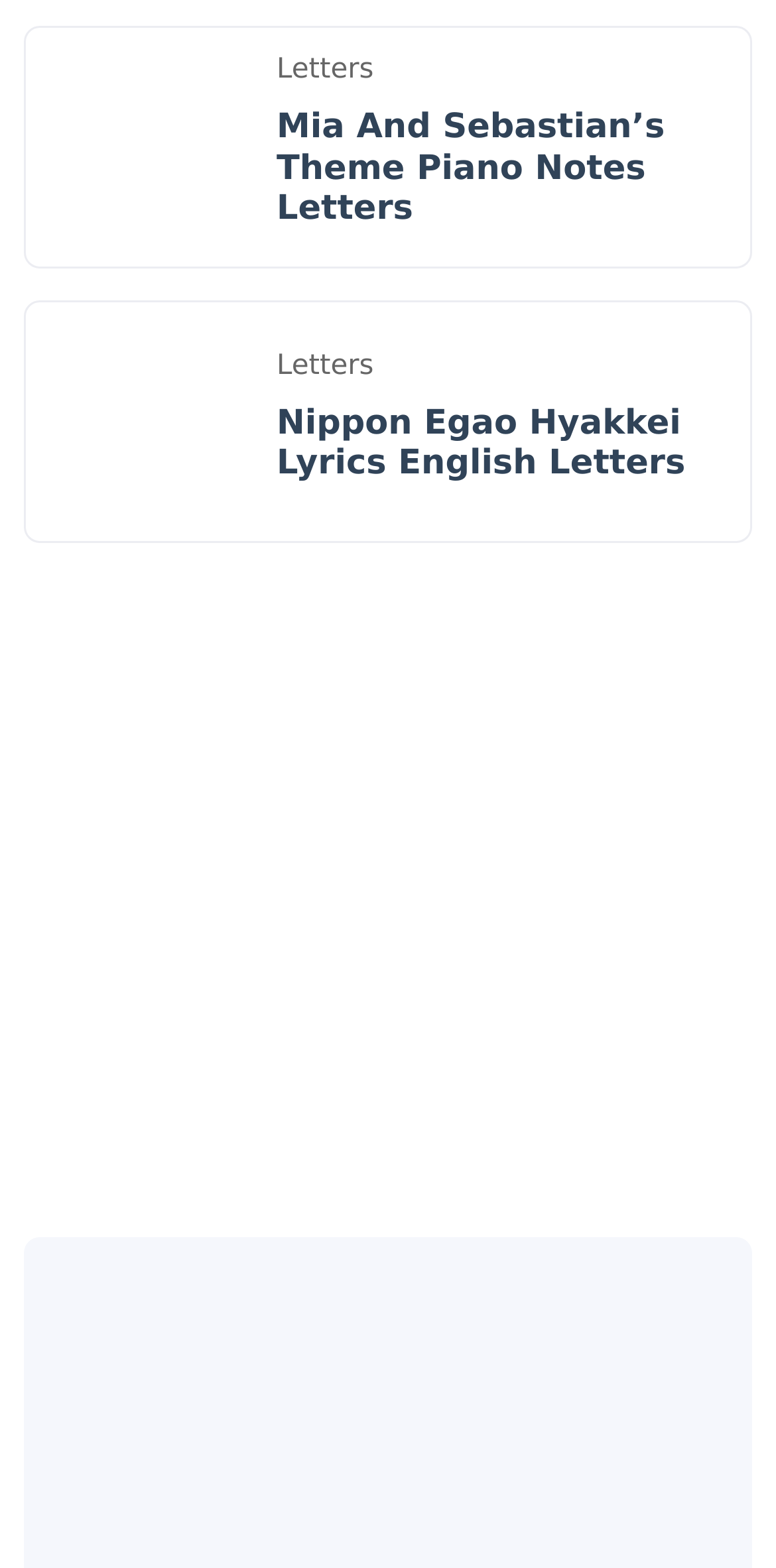Can you find the bounding box coordinates for the element that needs to be clicked to execute this instruction: "Go to previous post"? The coordinates should be given as four float numbers between 0 and 1, i.e., [left, top, right, bottom].

None